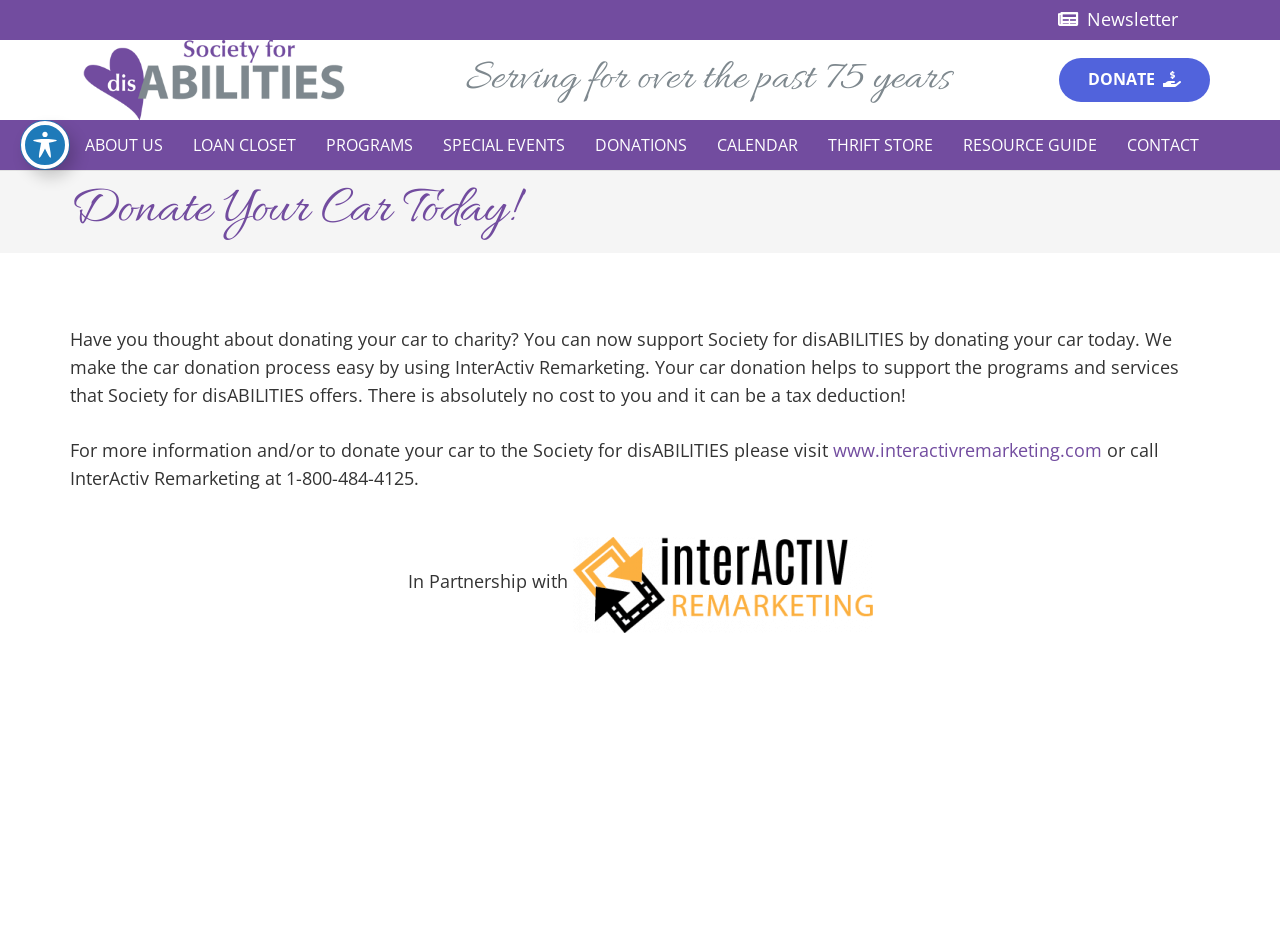Answer with a single word or phrase: 
What is the name of the company that helps with car donation?

InterActiv Remarketing